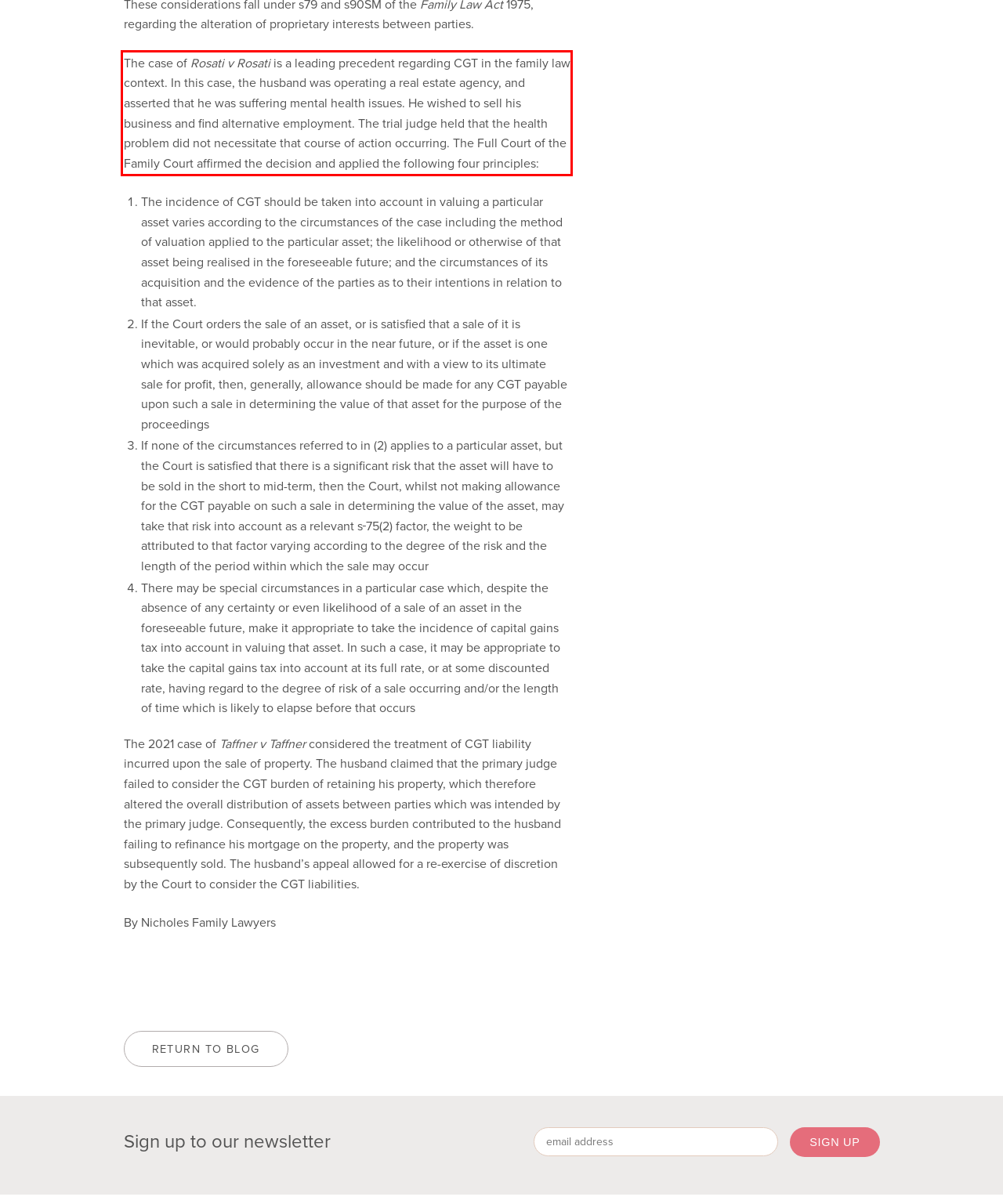The screenshot you have been given contains a UI element surrounded by a red rectangle. Use OCR to read and extract the text inside this red rectangle.

The case of Rosati v Rosati is a leading precedent regarding CGT in the family law context. In this case, the husband was operating a real estate agency, and asserted that he was suffering mental health issues. He wished to sell his business and find alternative employment. The trial judge held that the health problem did not necessitate that course of action occurring. The Full Court of the Family Court affirmed the decision and applied the following four principles: